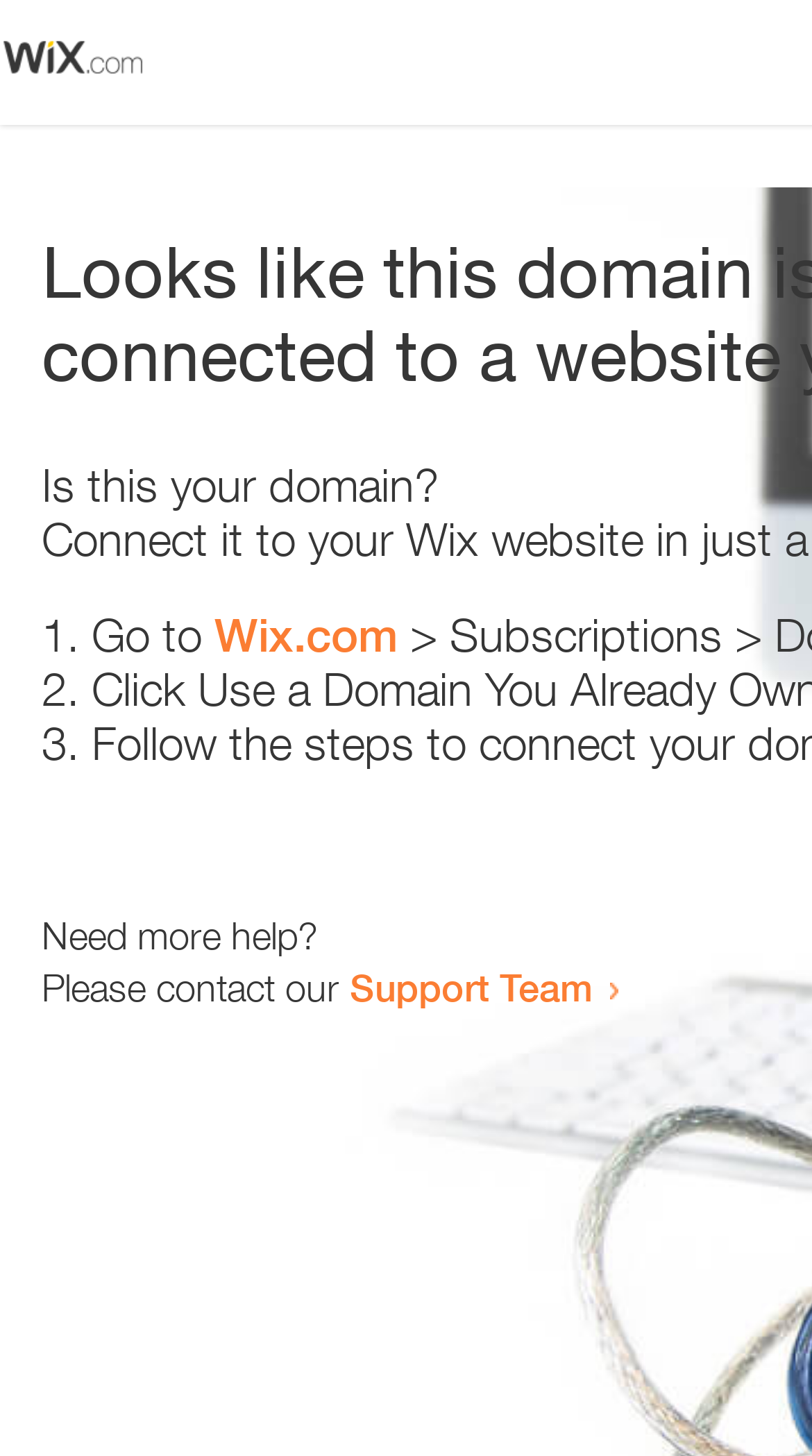Who can be contacted for further assistance?
Answer the question with as much detail as you can, using the image as a reference.

The static text 'Need more help?' is followed by a link to the 'Support Team', indicating that users can contact the support team for further assistance with their domain issues.